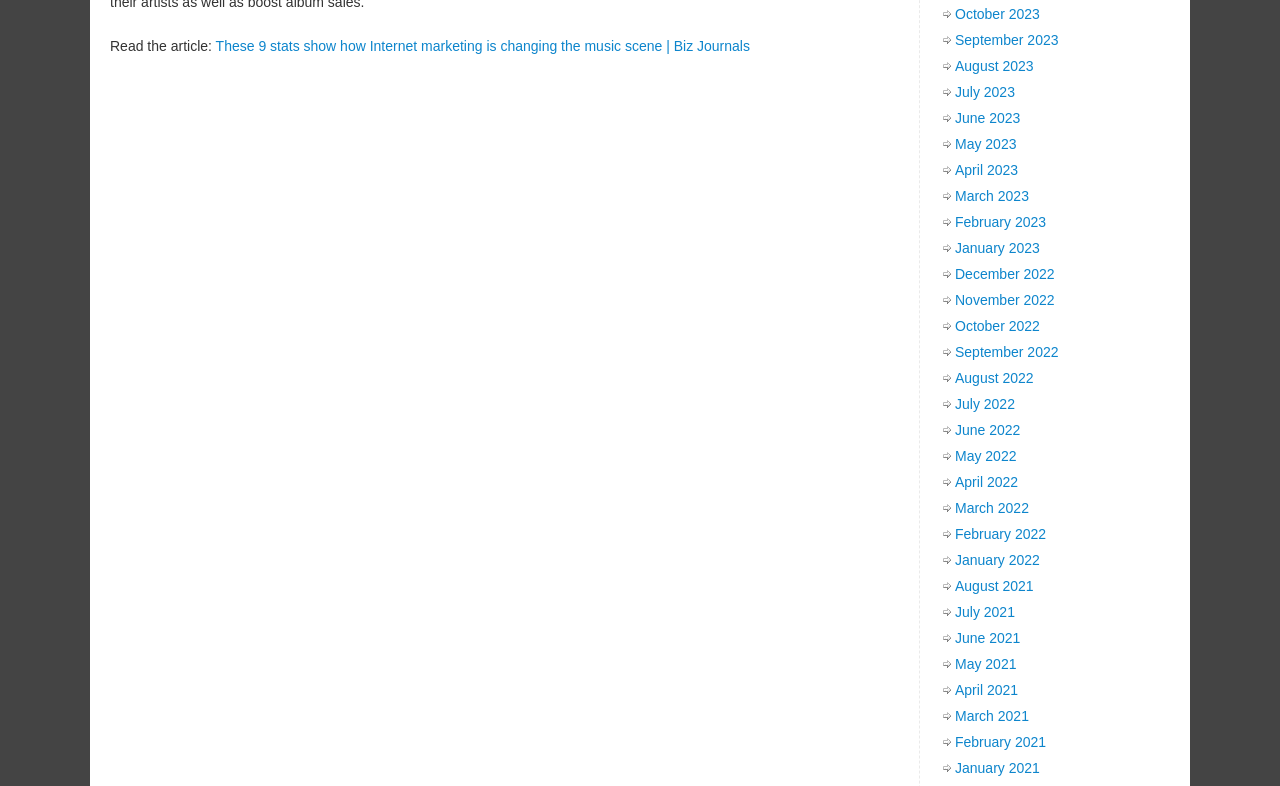Identify the bounding box coordinates for the UI element described as follows: March 2023. Use the format (top-left x, top-left y, bottom-right x, bottom-right y) and ensure all values are floating point numbers between 0 and 1.

[0.746, 0.239, 0.804, 0.259]